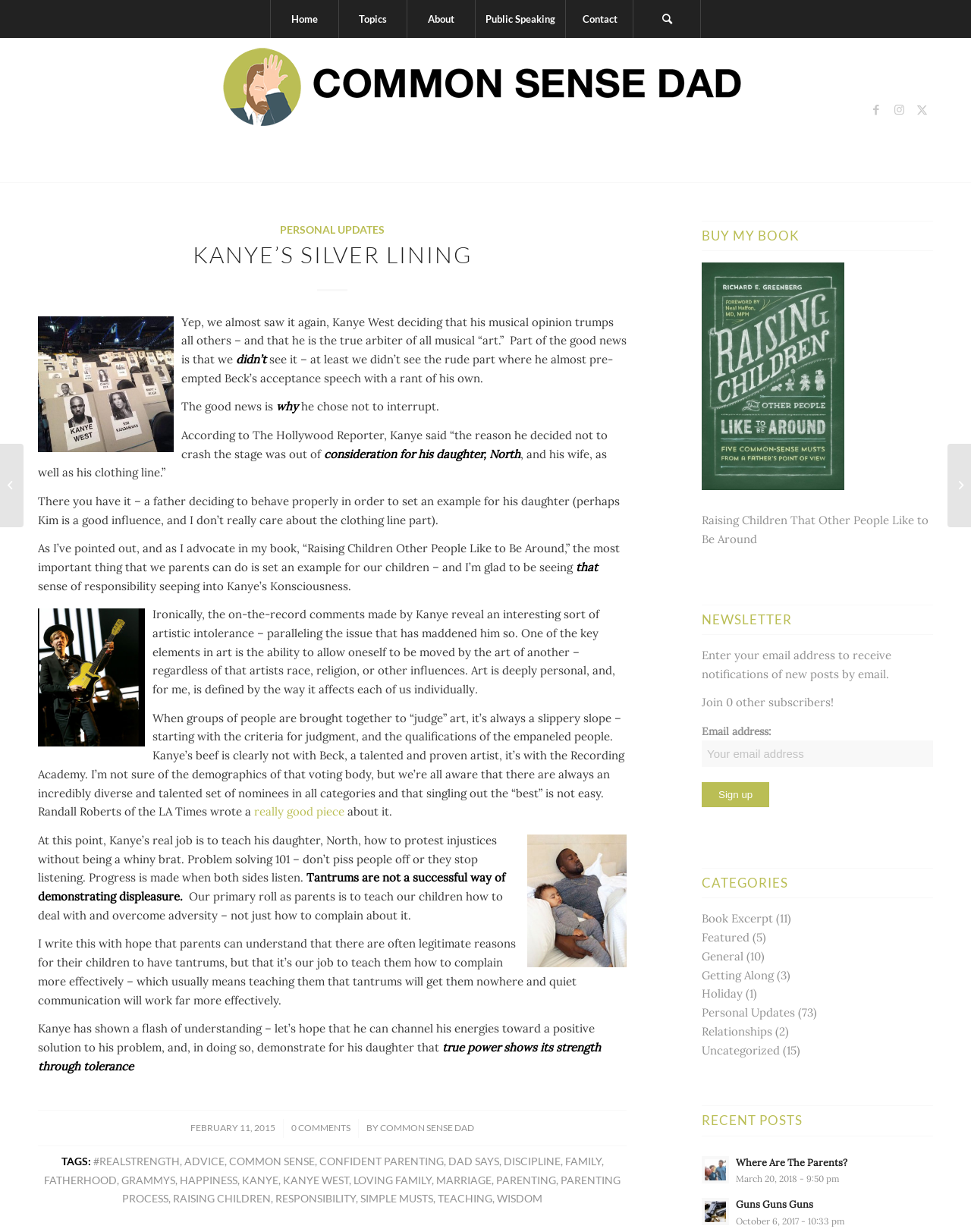What is the topic of the article?
Offer a detailed and exhaustive answer to the question.

I inferred the topic by analyzing the text content of the webpage, which mentions Kanye West's opinion on music and his behavior at the Grammys, as well as the image captions and links related to the event.